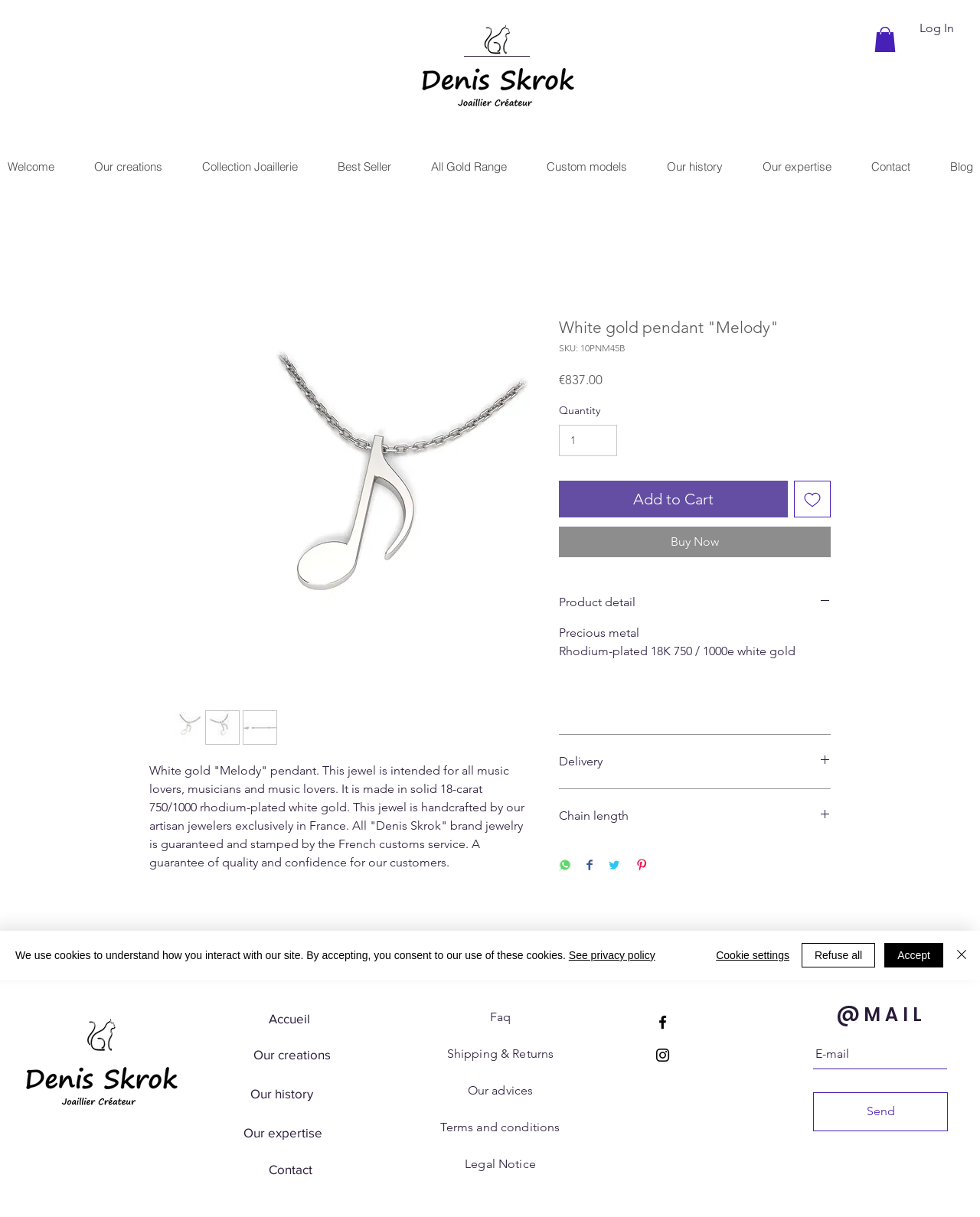Using the description "aria-label="Add to Wishlist"", locate and provide the bounding box of the UI element.

[0.81, 0.395, 0.848, 0.425]